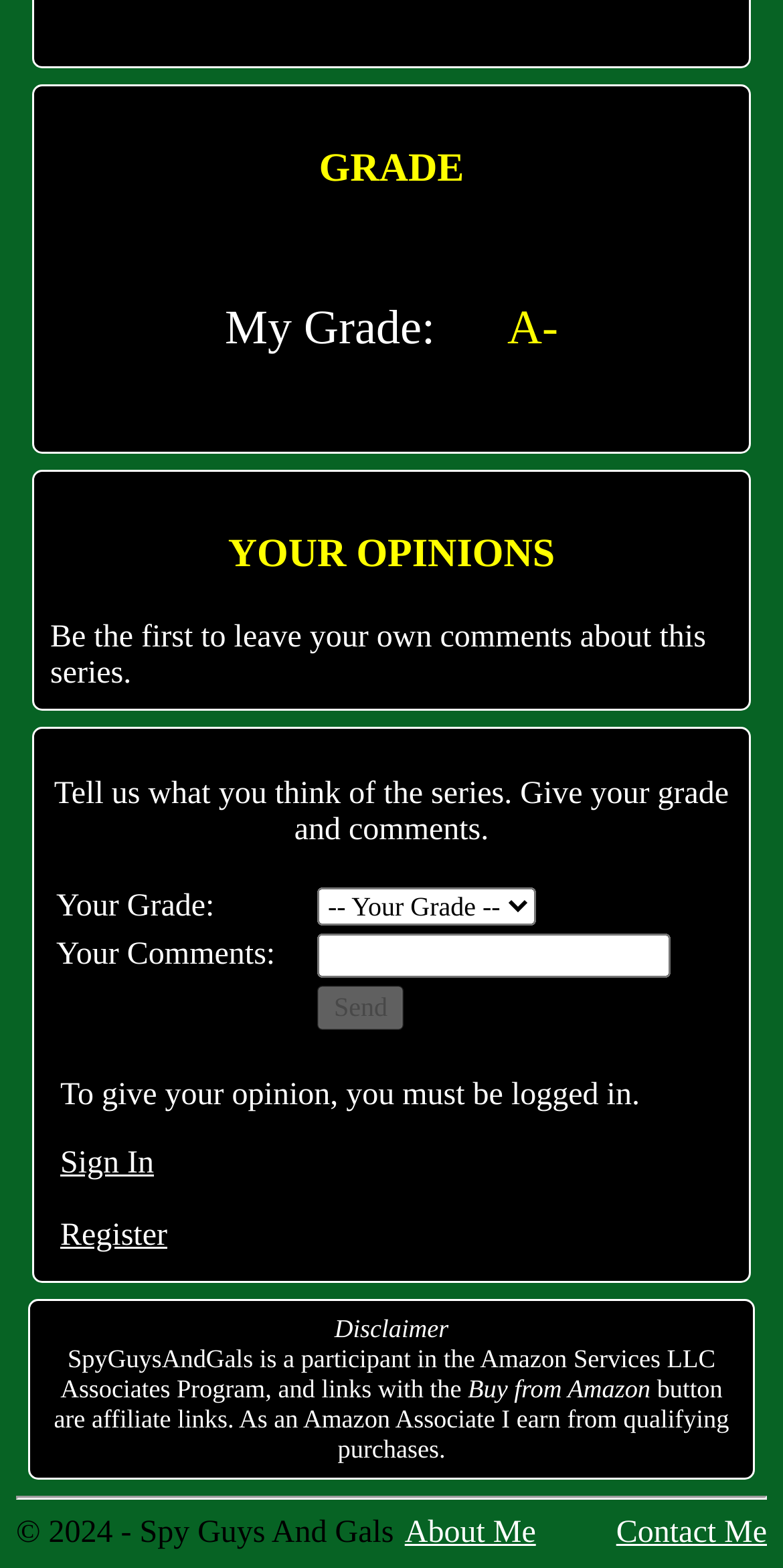Using the provided description: "Sign In", find the bounding box coordinates of the corresponding UI element. The output should be four float numbers between 0 and 1, in the format [left, top, right, bottom].

[0.077, 0.731, 0.197, 0.753]